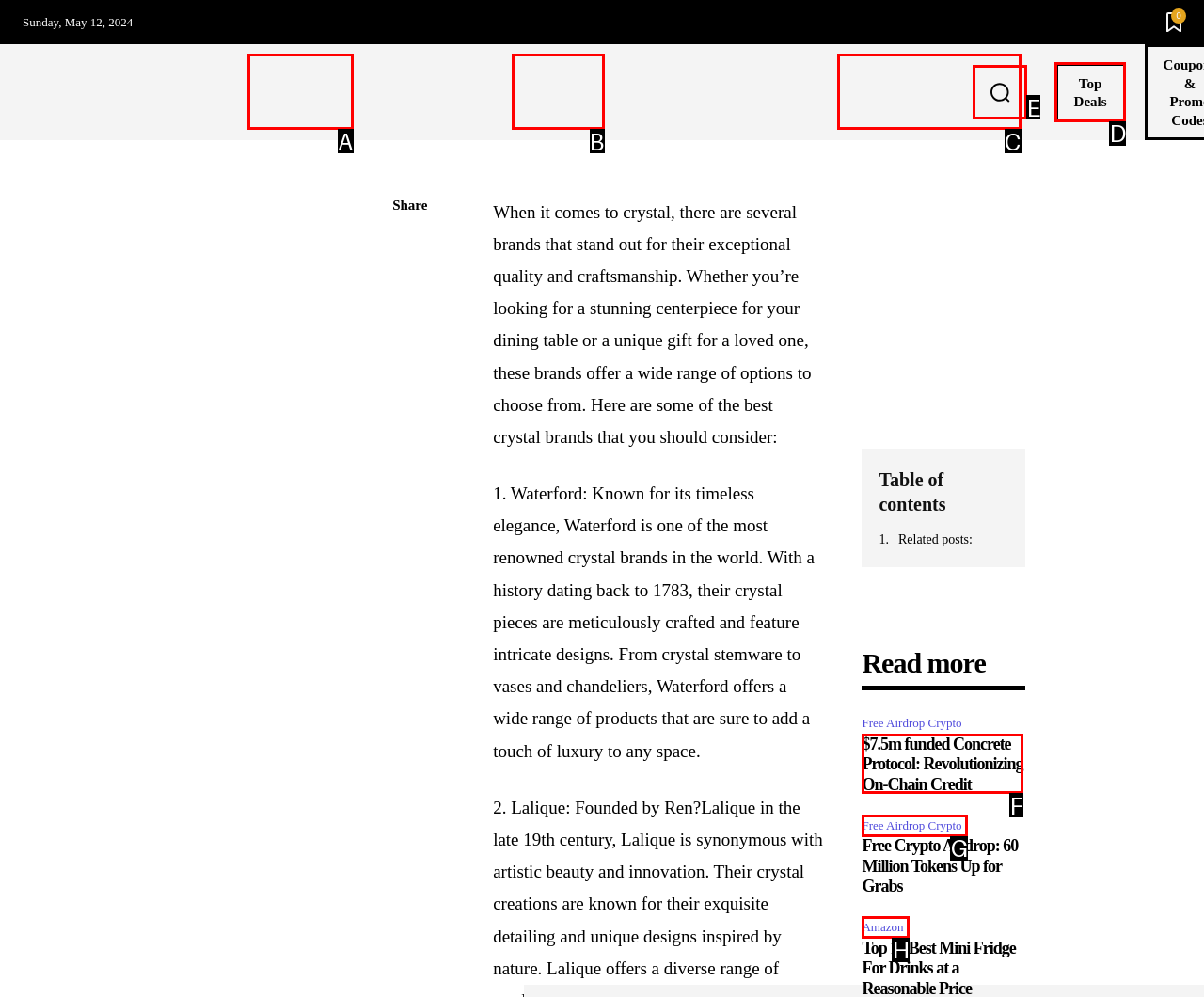Which HTML element should be clicked to fulfill the following task: Search for a keyword?
Reply with the letter of the appropriate option from the choices given.

None